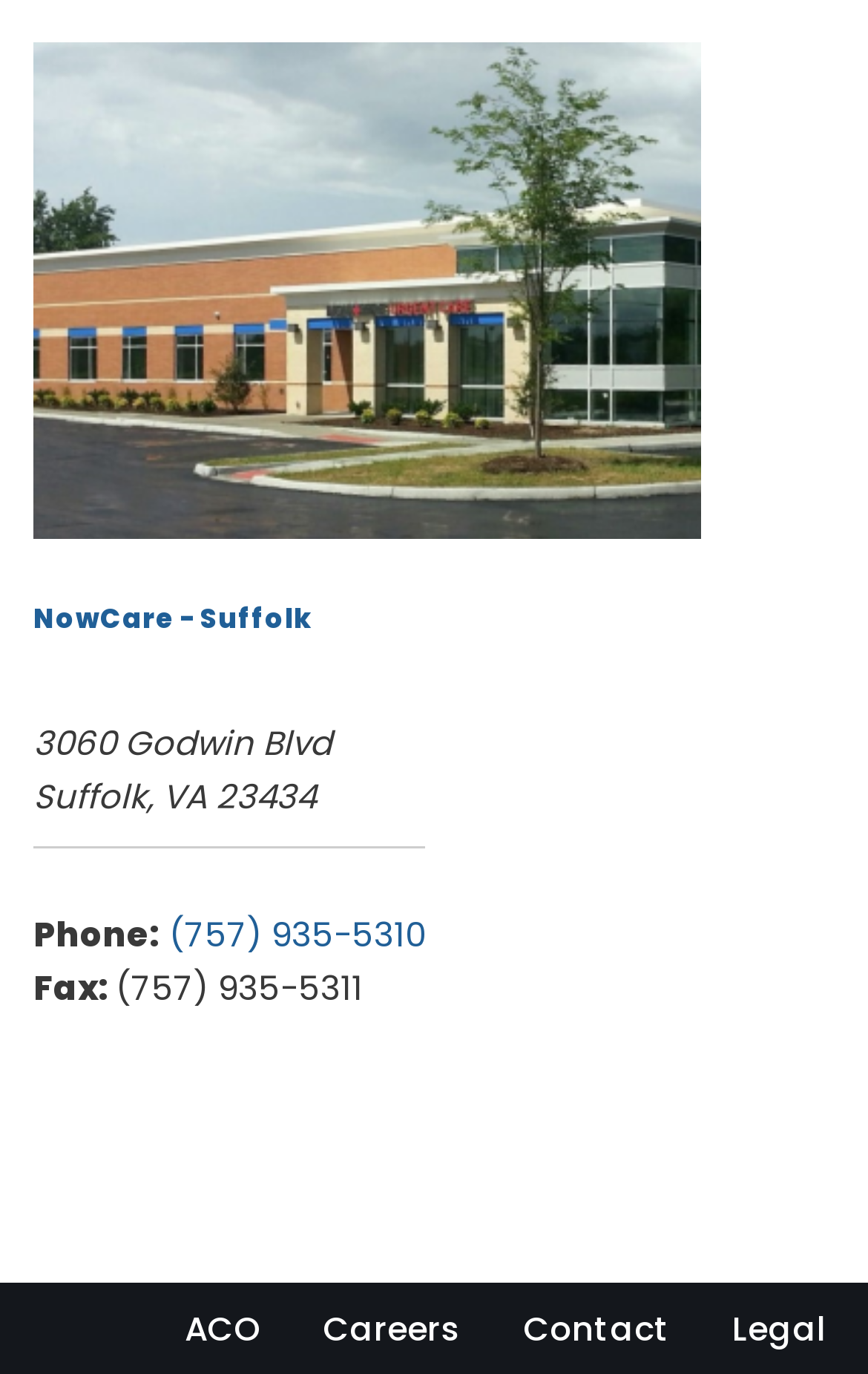Respond with a single word or phrase:
What is the phone number of NowCare?

(757) 935-5310